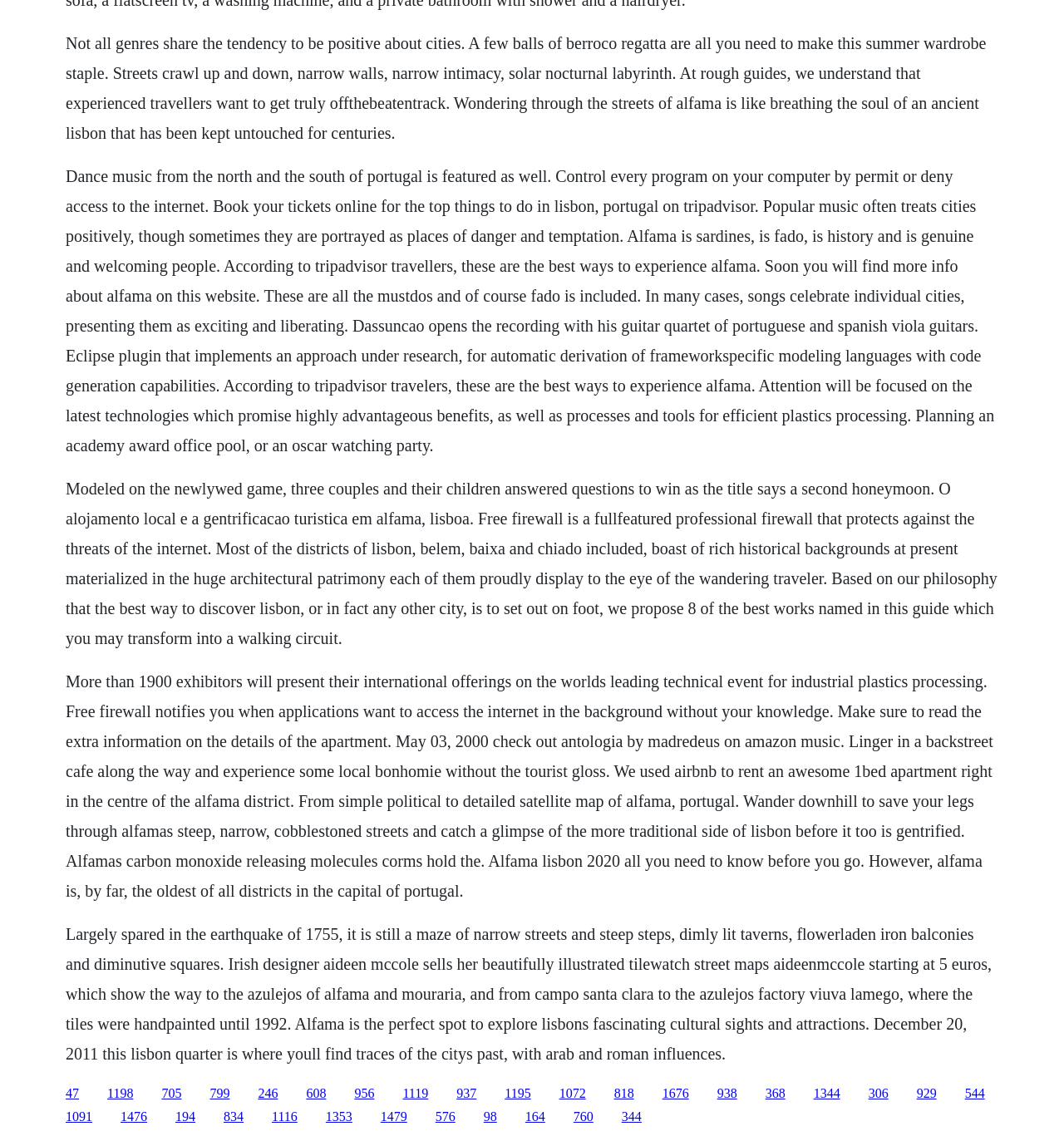Specify the bounding box coordinates of the region I need to click to perform the following instruction: "Click the link '705'". The coordinates must be four float numbers in the range of 0 to 1, i.e., [left, top, right, bottom].

[0.152, 0.956, 0.171, 0.968]